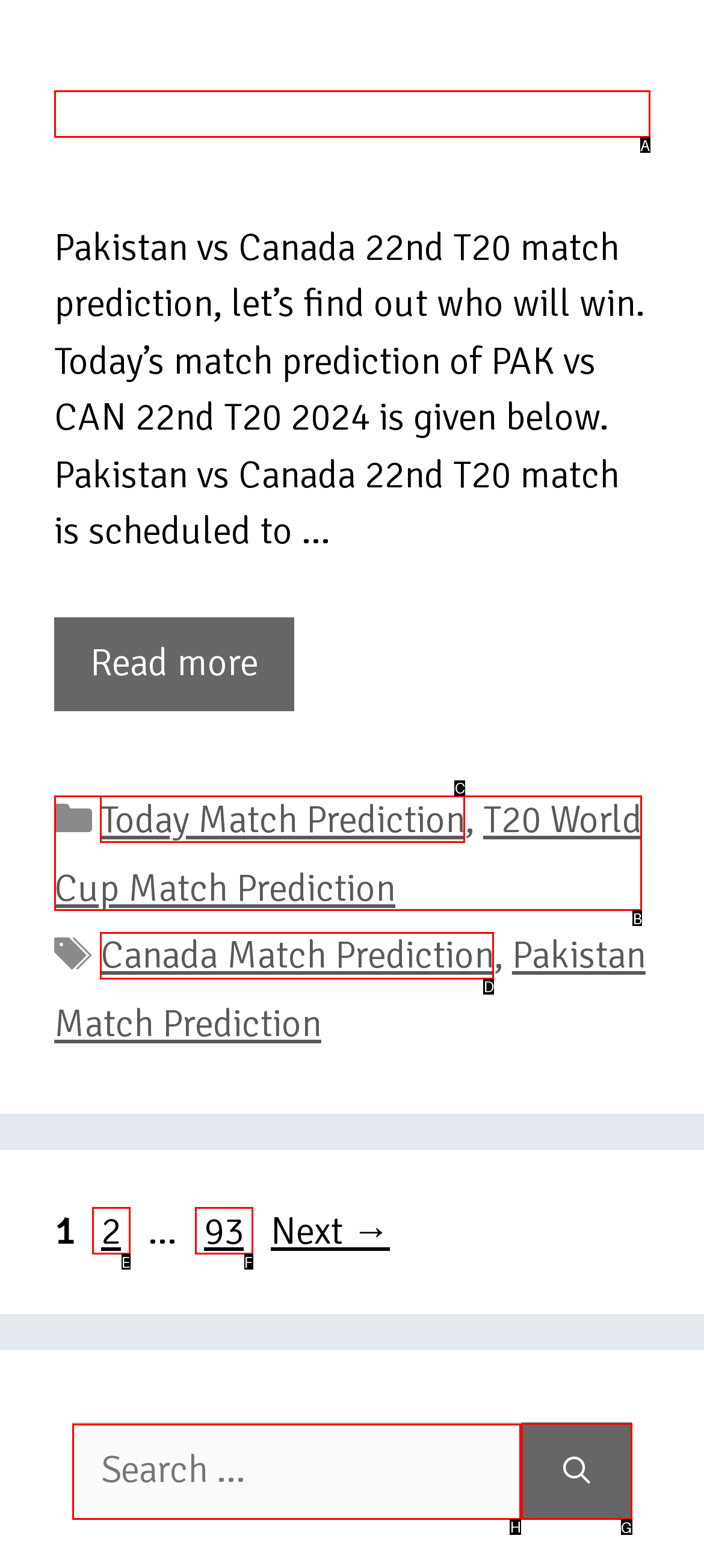Tell me which option I should click to complete the following task: Search for a topic
Answer with the option's letter from the given choices directly.

H